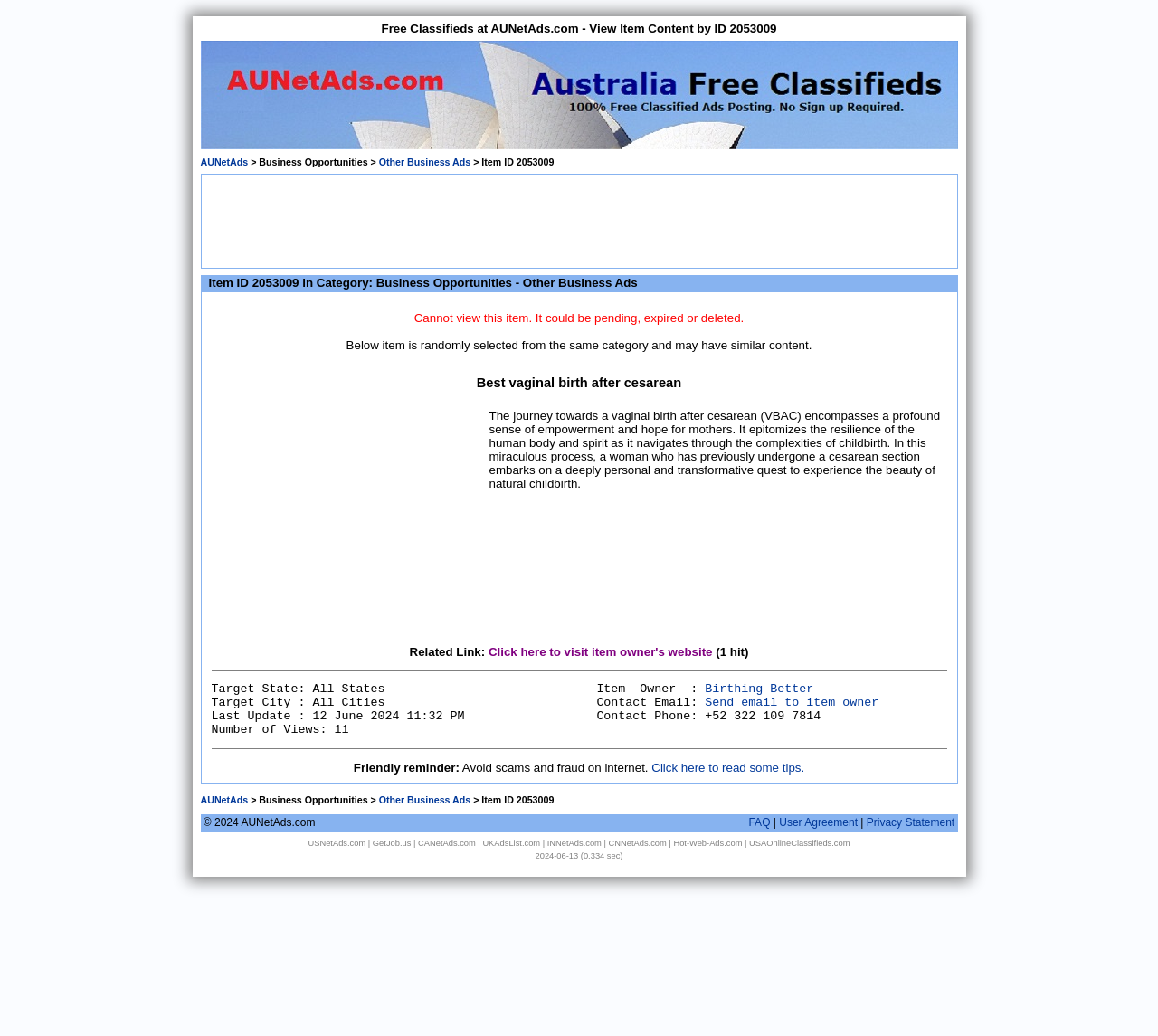Please determine the bounding box coordinates of the element's region to click for the following instruction: "View the FAQ".

[0.646, 0.787, 0.665, 0.8]